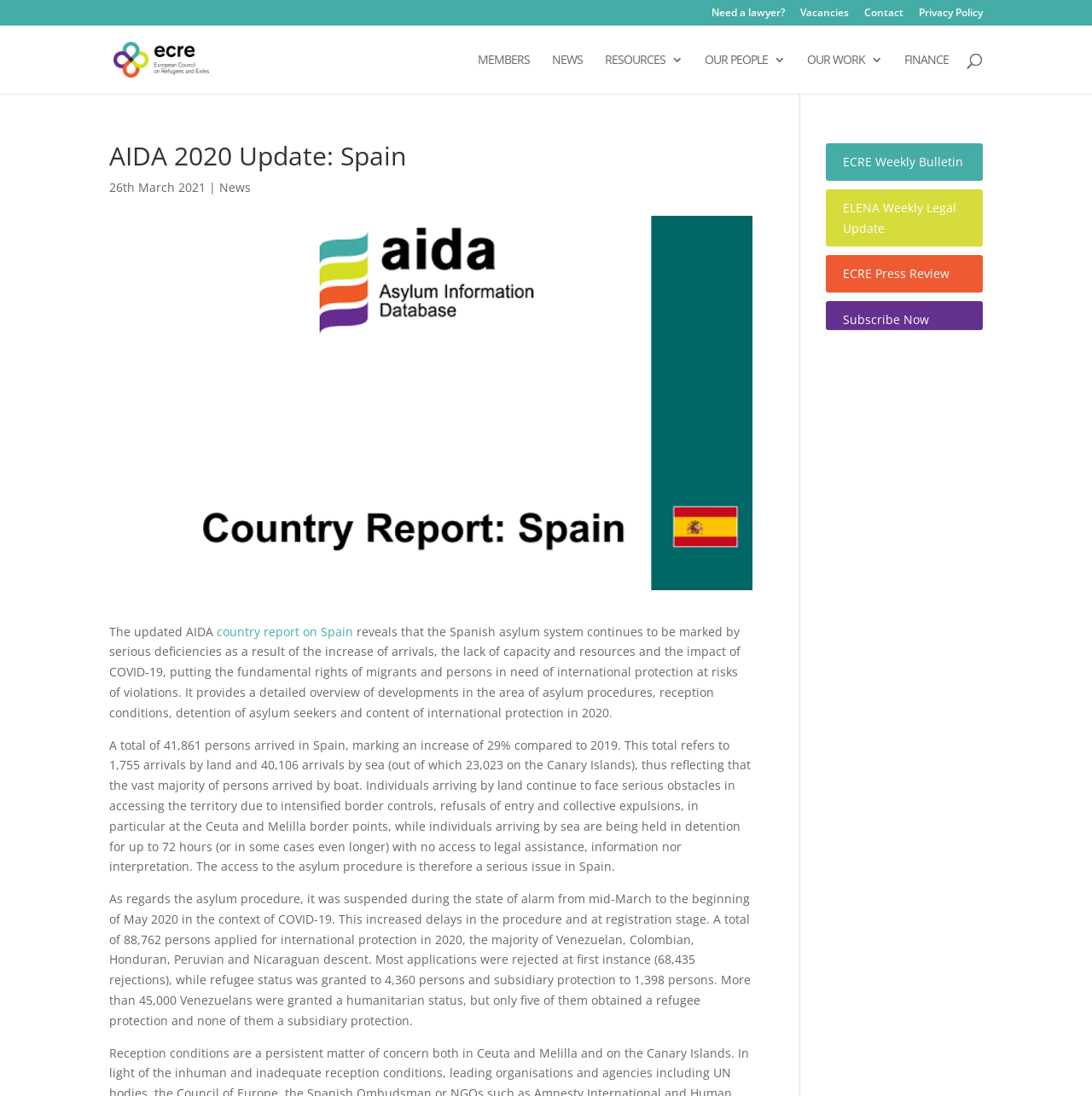Please specify the bounding box coordinates of the clickable region necessary for completing the following instruction: "Share a link to this post". The coordinates must consist of four float numbers between 0 and 1, i.e., [left, top, right, bottom].

None